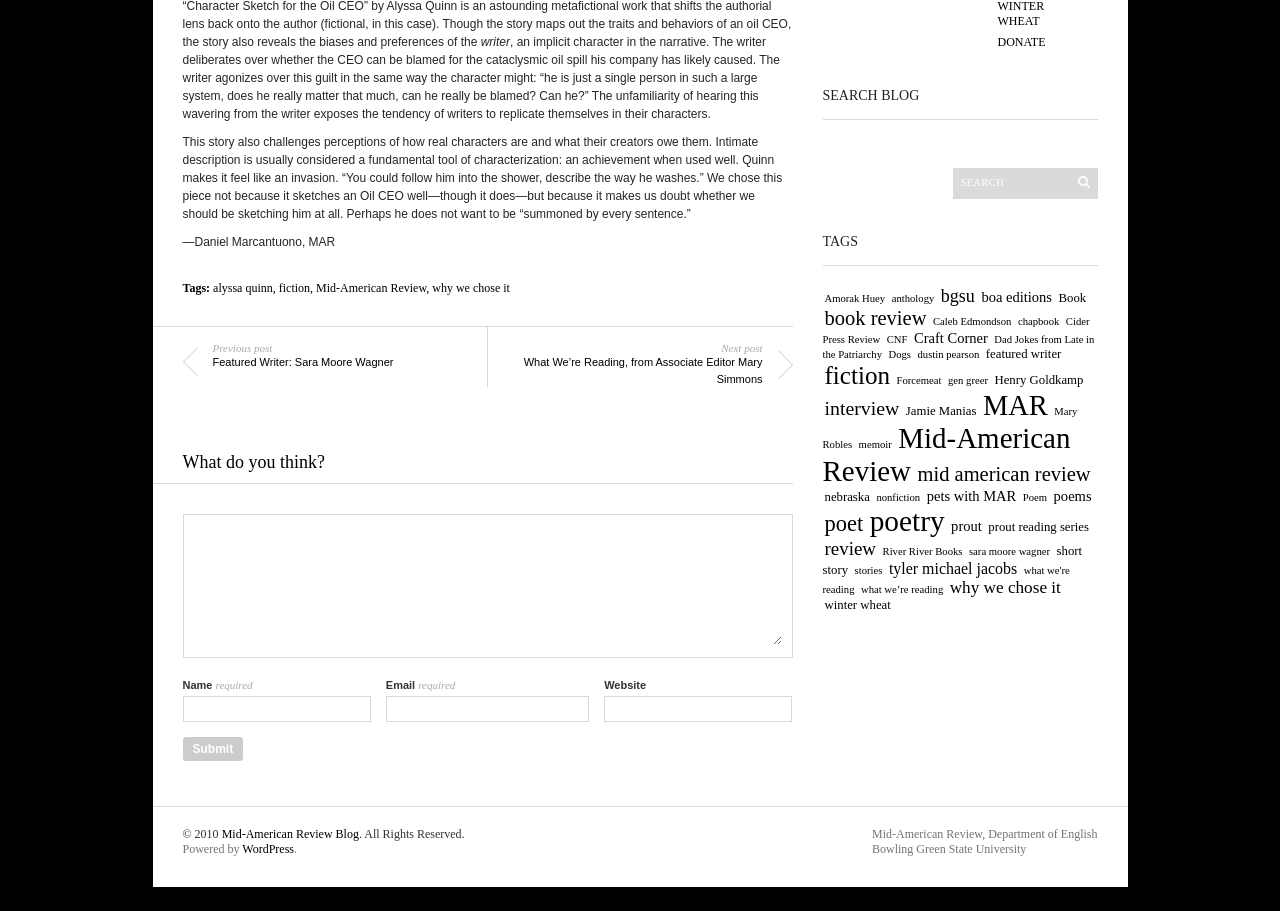Find and provide the bounding box coordinates for the UI element described with: "Staff Profiles".

[0.416, 0.15, 0.457, 0.162]